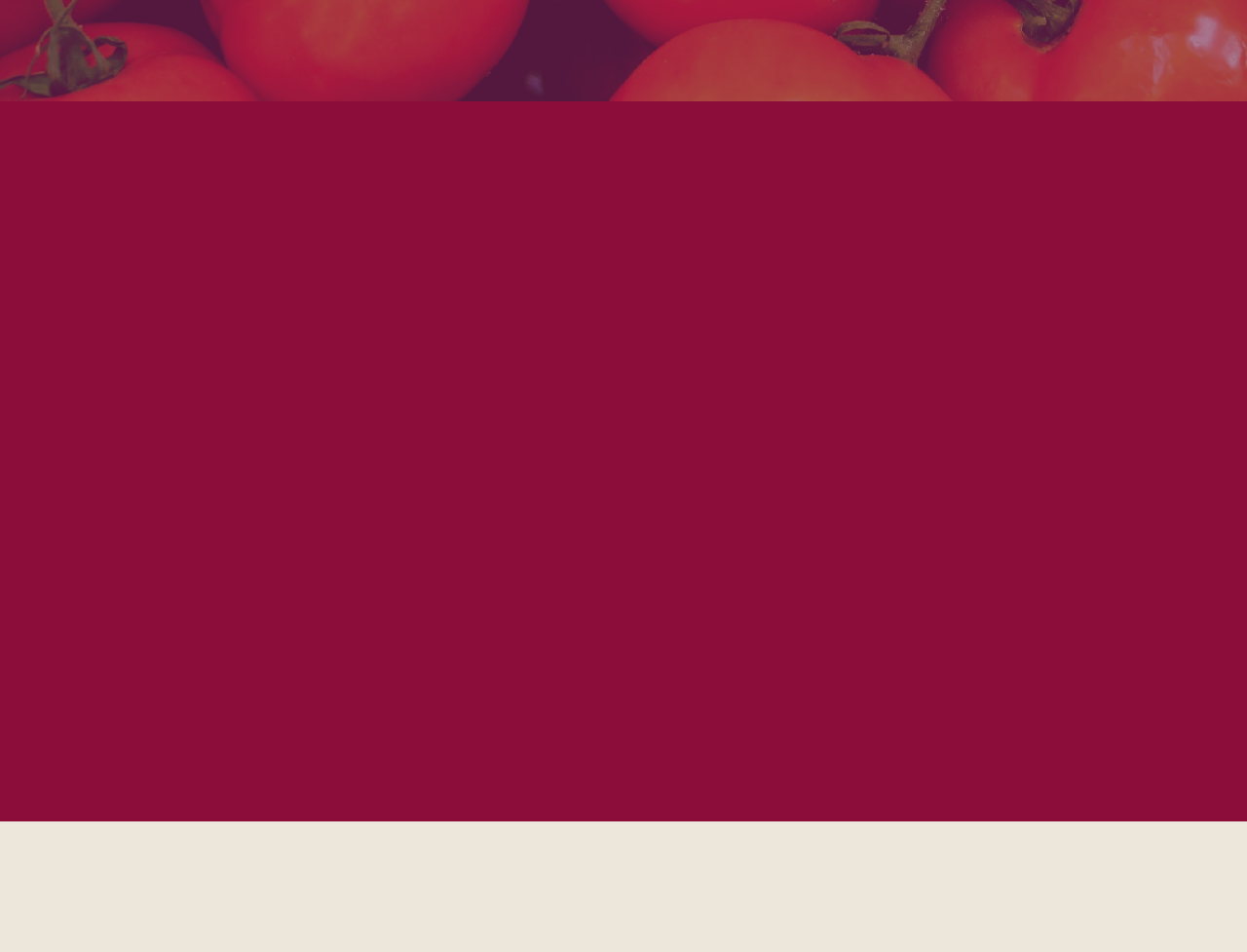Please determine the bounding box coordinates of the element to click on in order to accomplish the following task: "View contact information". Ensure the coordinates are four float numbers ranging from 0 to 1, i.e., [left, top, right, bottom].

[0.1, 0.236, 0.58, 0.338]